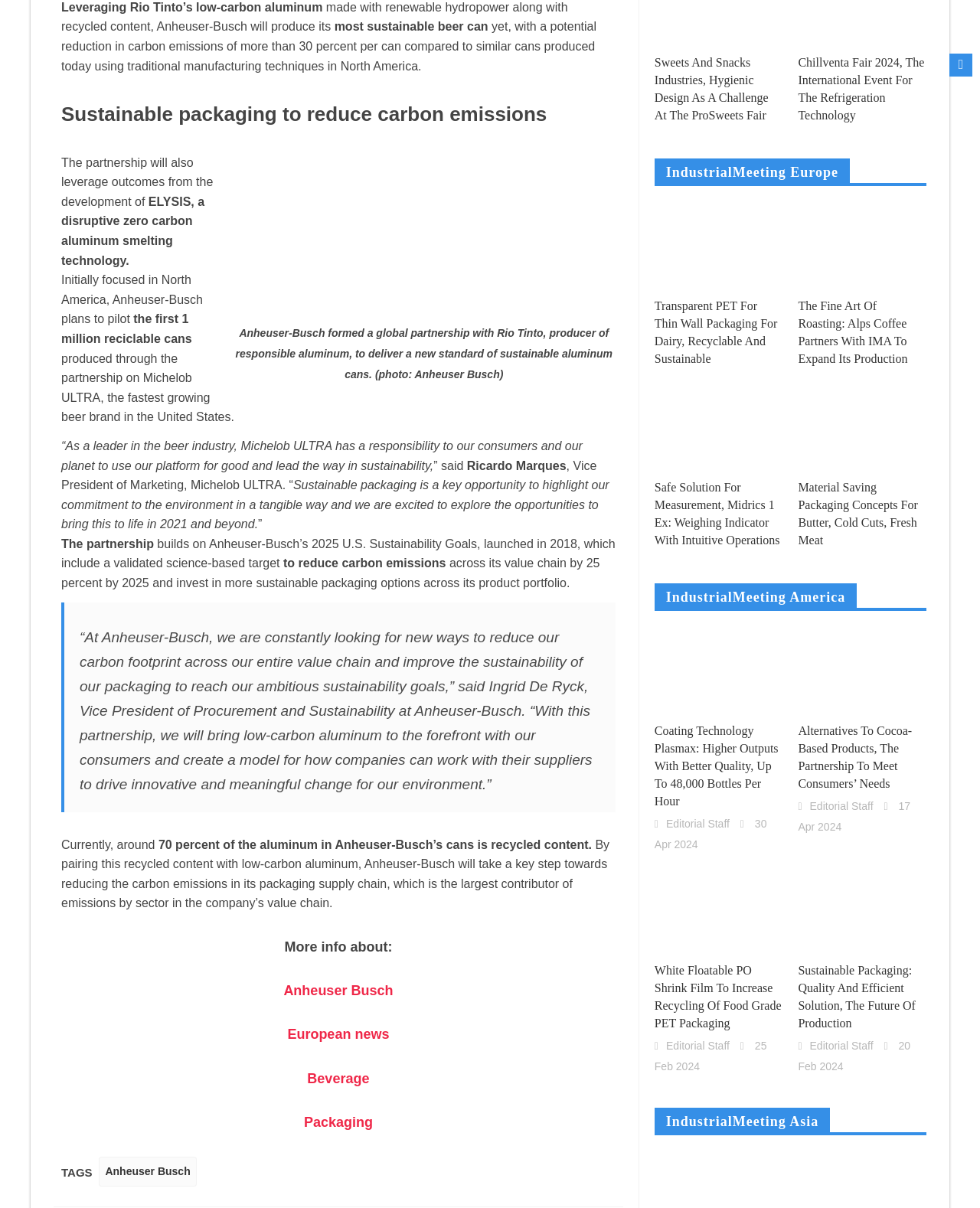Find the coordinates for the bounding box of the element with this description: "European news".

[0.305, 0.552, 0.386, 0.562]